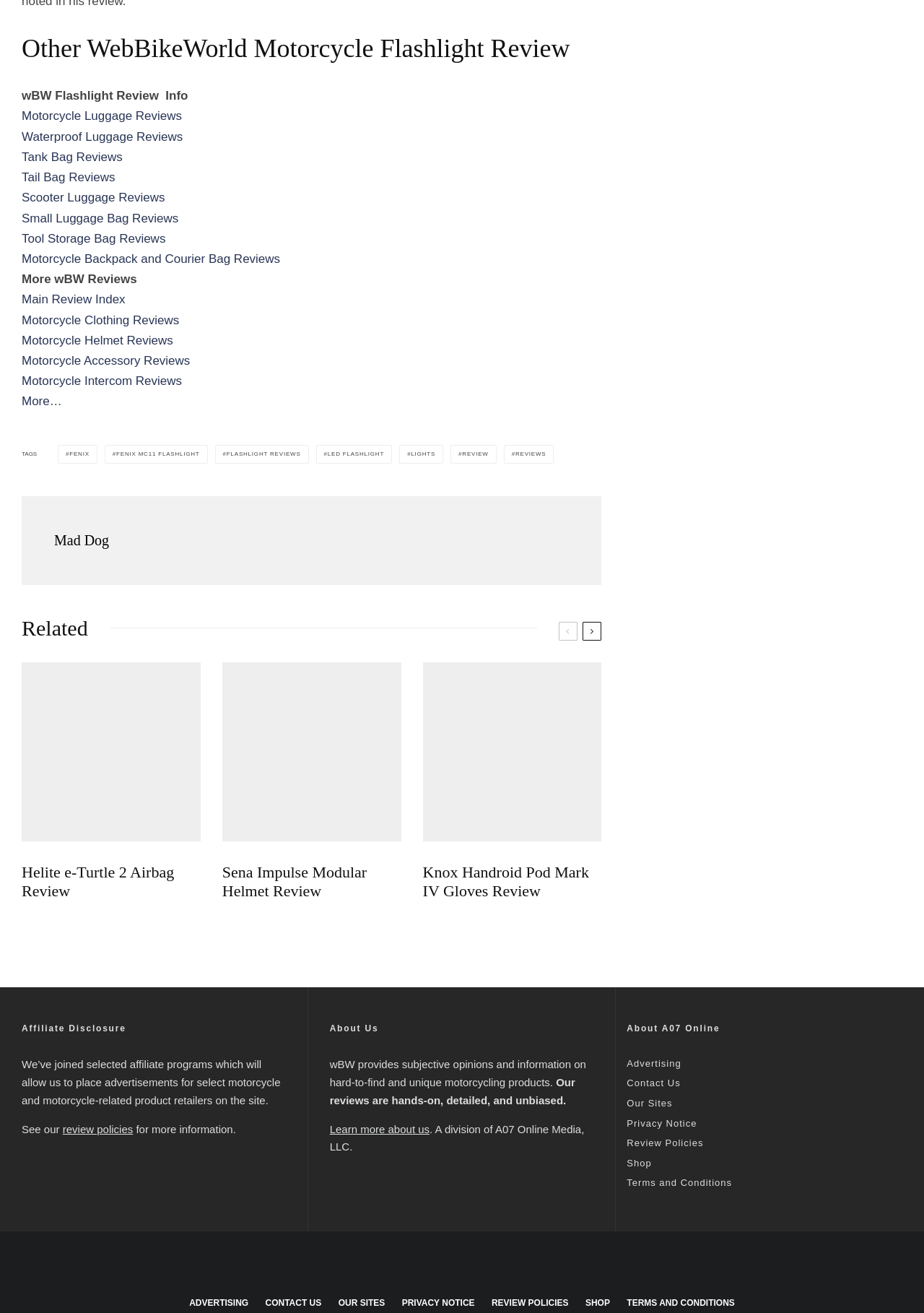Find the bounding box coordinates of the clickable element required to execute the following instruction: "Click on Motorcycle Luggage Reviews". Provide the coordinates as four float numbers between 0 and 1, i.e., [left, top, right, bottom].

[0.023, 0.083, 0.197, 0.094]